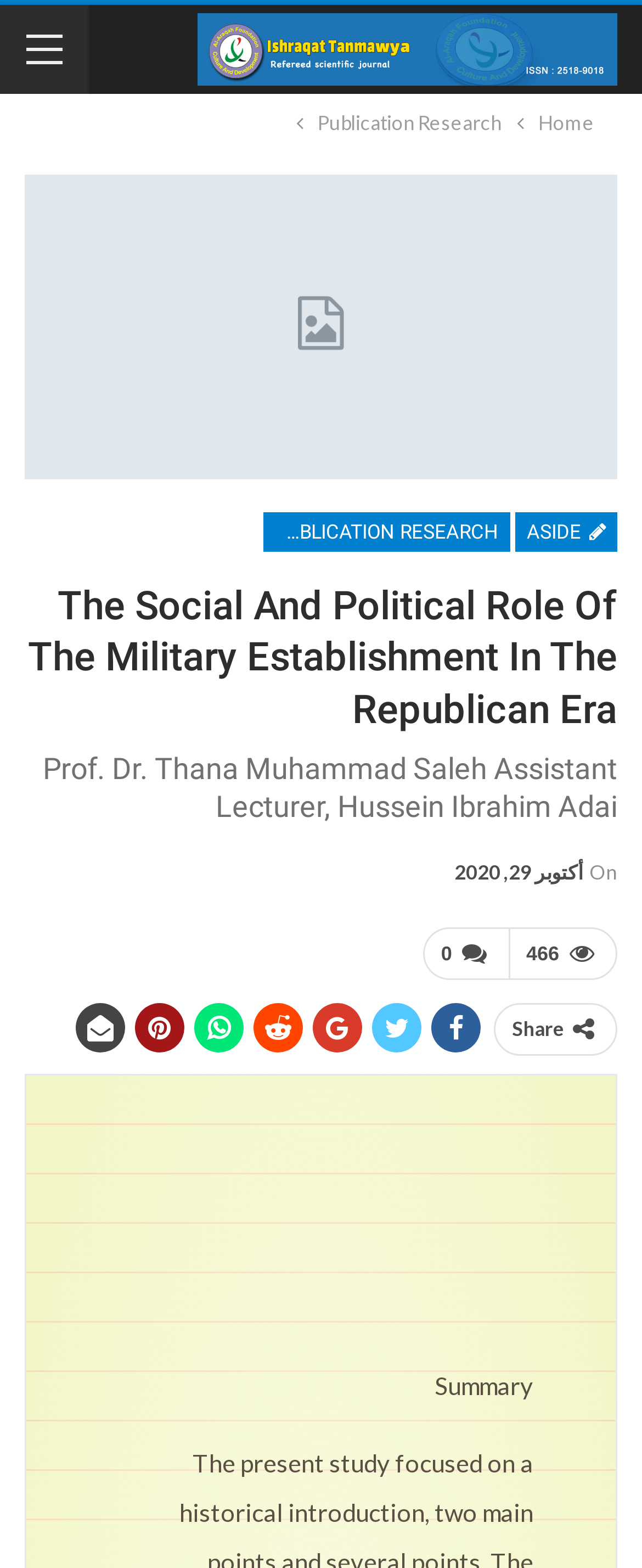Generate a comprehensive description of the webpage content.

This webpage appears to be a research publication page, specifically showcasing the journal "Ishraqat Journal of developmental" with a focus on the article "The Social and Political Role of the Military Establishment in the Republican Era". 

At the top of the page, there is a navigation bar with breadcrumbs, featuring links to "Home" and "Publication Research". Below this, there is a large image with the journal's title. 

The main content area is divided into sections. The first section displays the article's title and author information, including the name "Prof. Dr. Thana Muhammad Saleh Assistant Lecturer, Hussein Ibrahim Adai". 

Below this, there is a section with a timestamp indicating the publication date, "أكتوبر 29, 2020" (October 29, 2020). This section also contains a link with the number "0" and a static text "466", possibly indicating the number of views or downloads. 

To the right of this section, there are social media sharing links, represented by icons, and a "Share" button. 

Further down, there is a summary section with a heading "Summary", although the actual summary text is not provided.